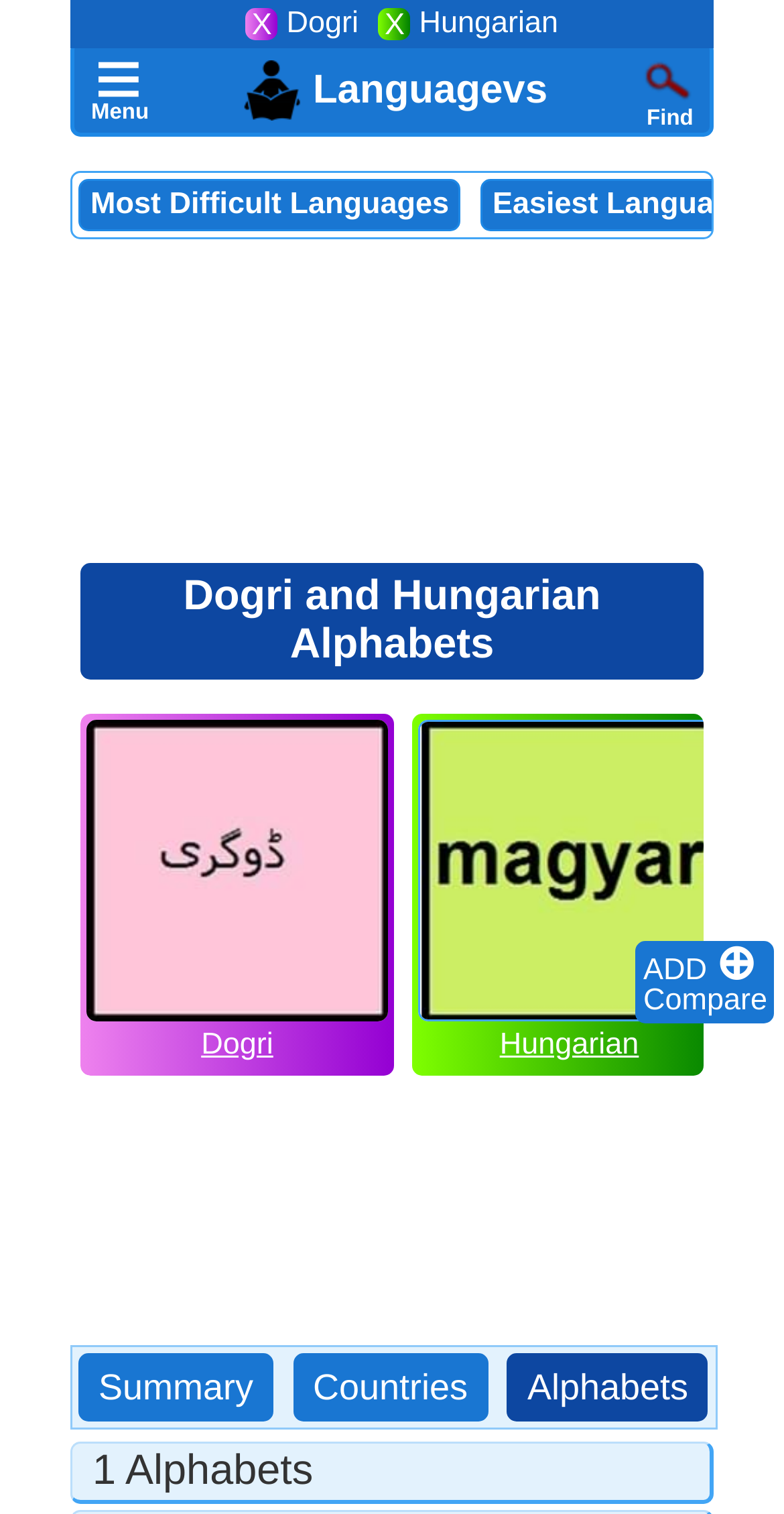Please give a short response to the question using one word or a phrase:
What is the symbol for removing a language?

X